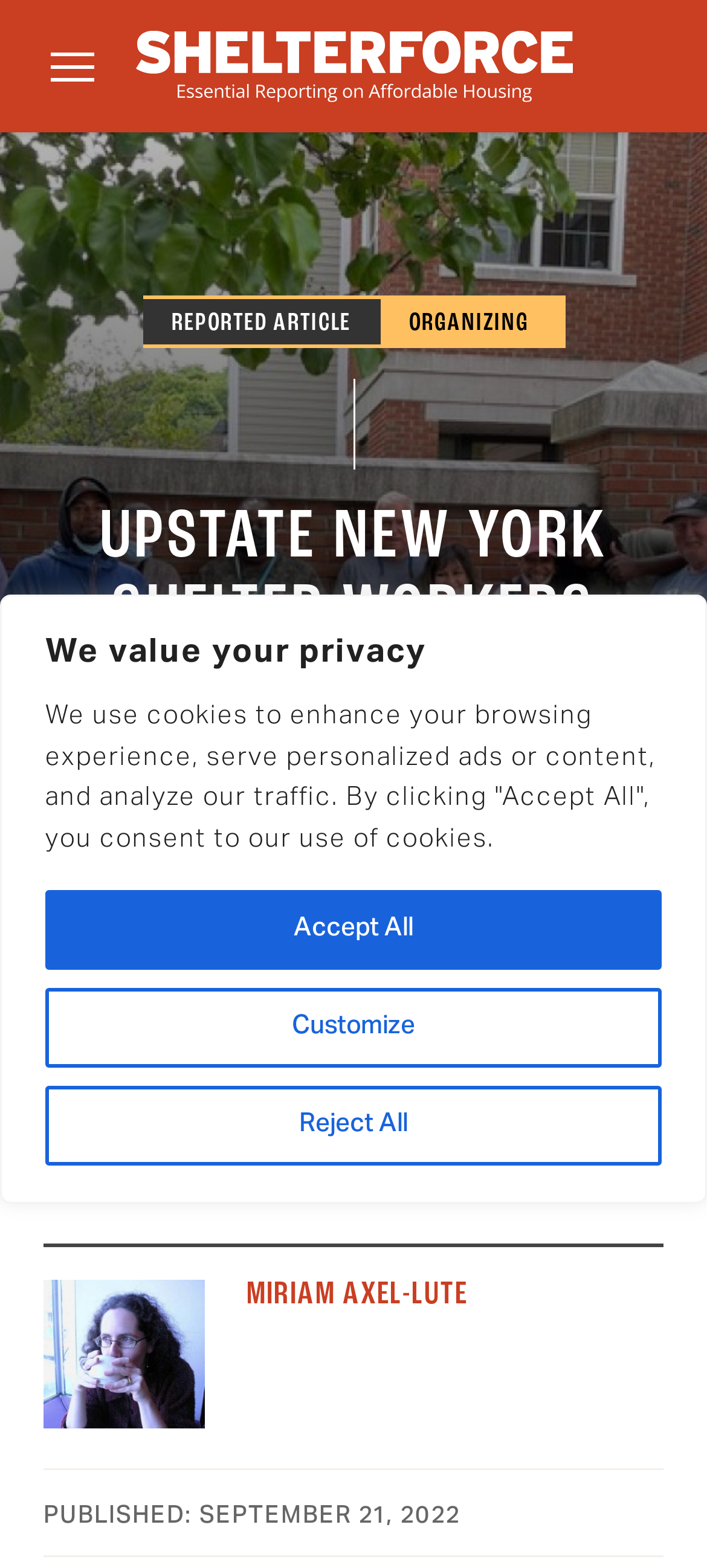Provide the text content of the webpage's main heading.

UPSTATE NEW YORK SHELTER WORKERS VOTE TO UNIONIZE